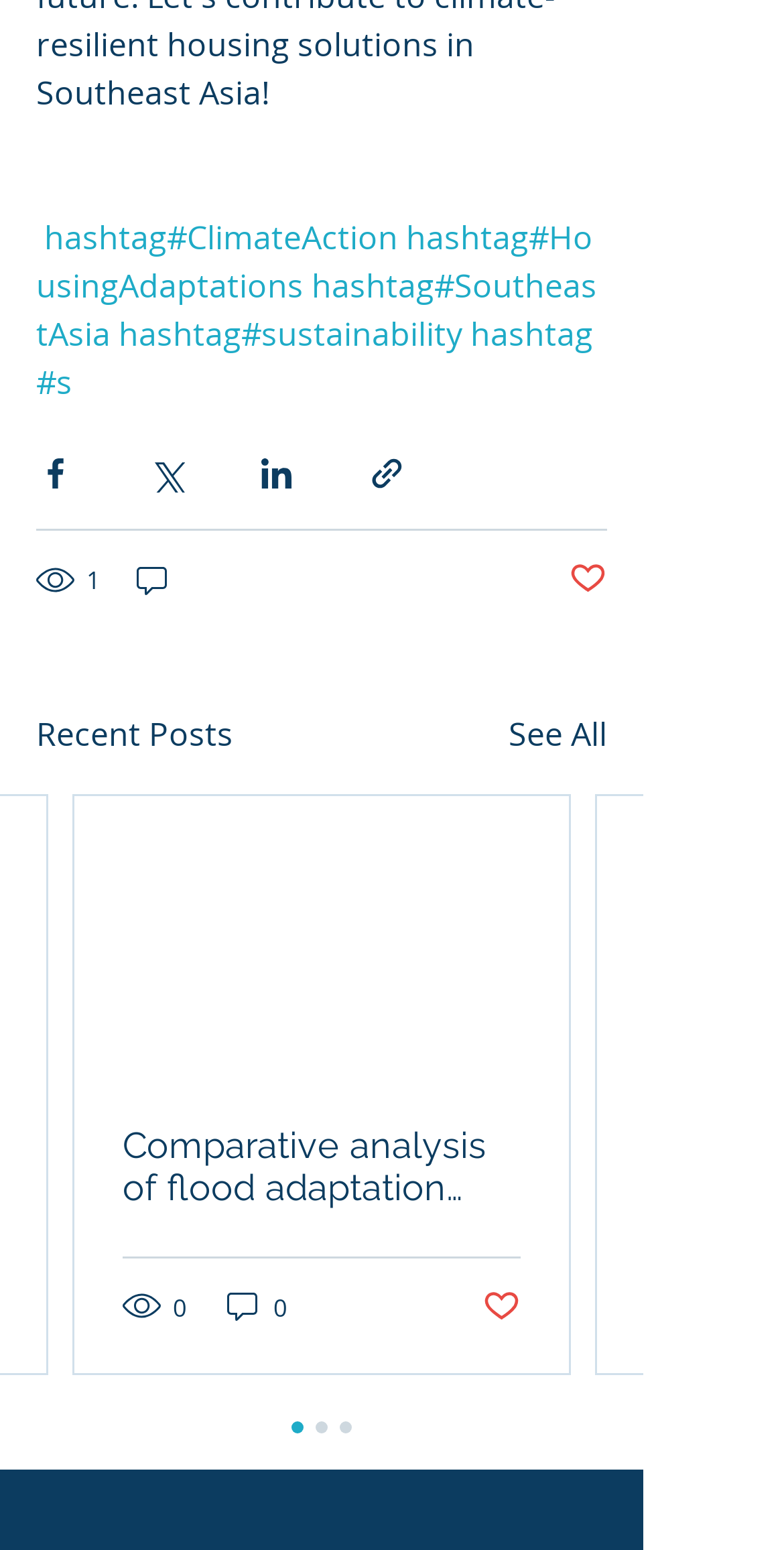Based on the image, please respond to the question with as much detail as possible:
What is the topic of the first link?

The first link is located at the top of the webpage, and its text is 'hashtag#'. This suggests that the topic of the first link is related to a hashtag.